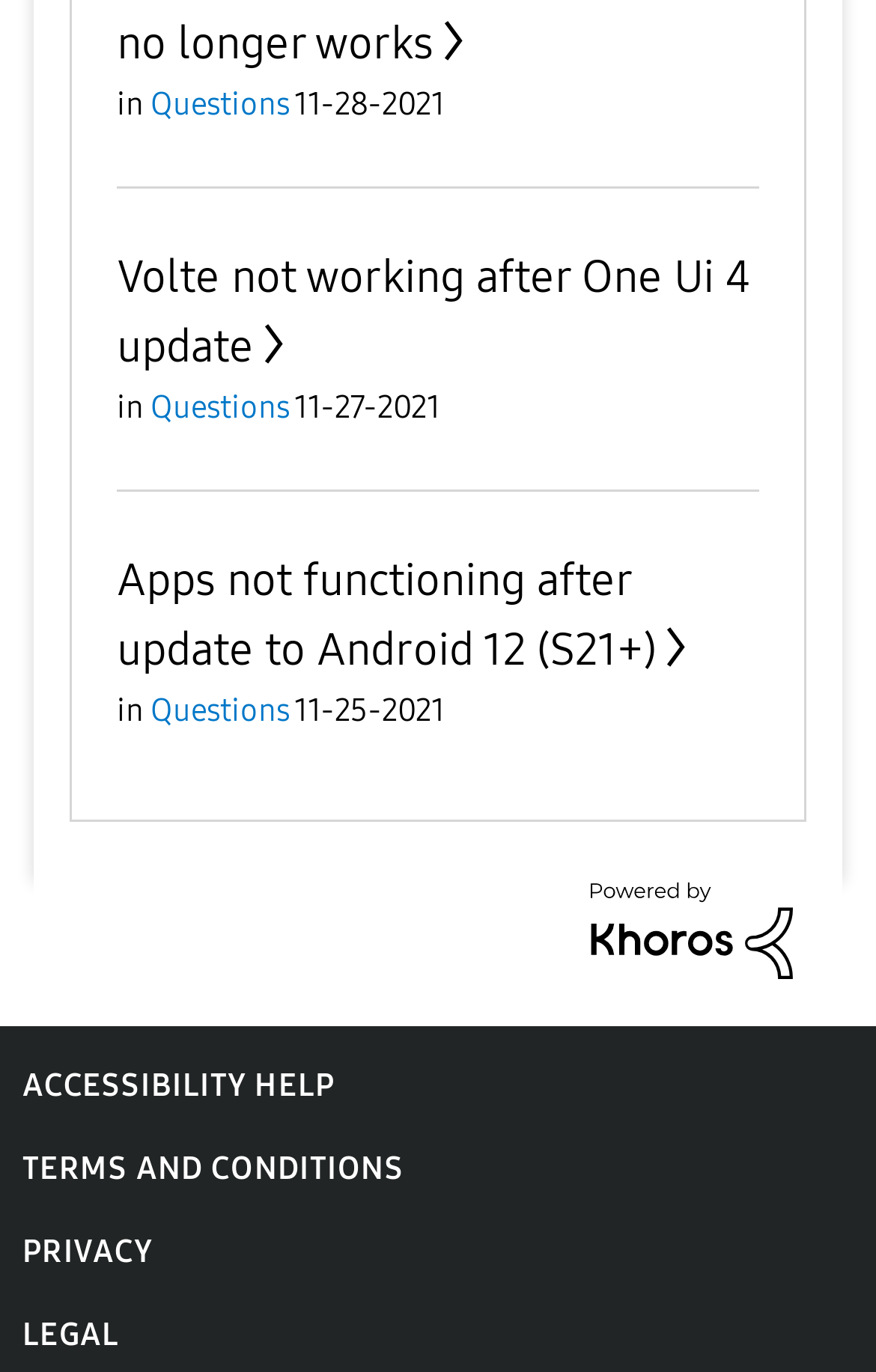How many links are there in the footer section? Analyze the screenshot and reply with just one word or a short phrase.

4